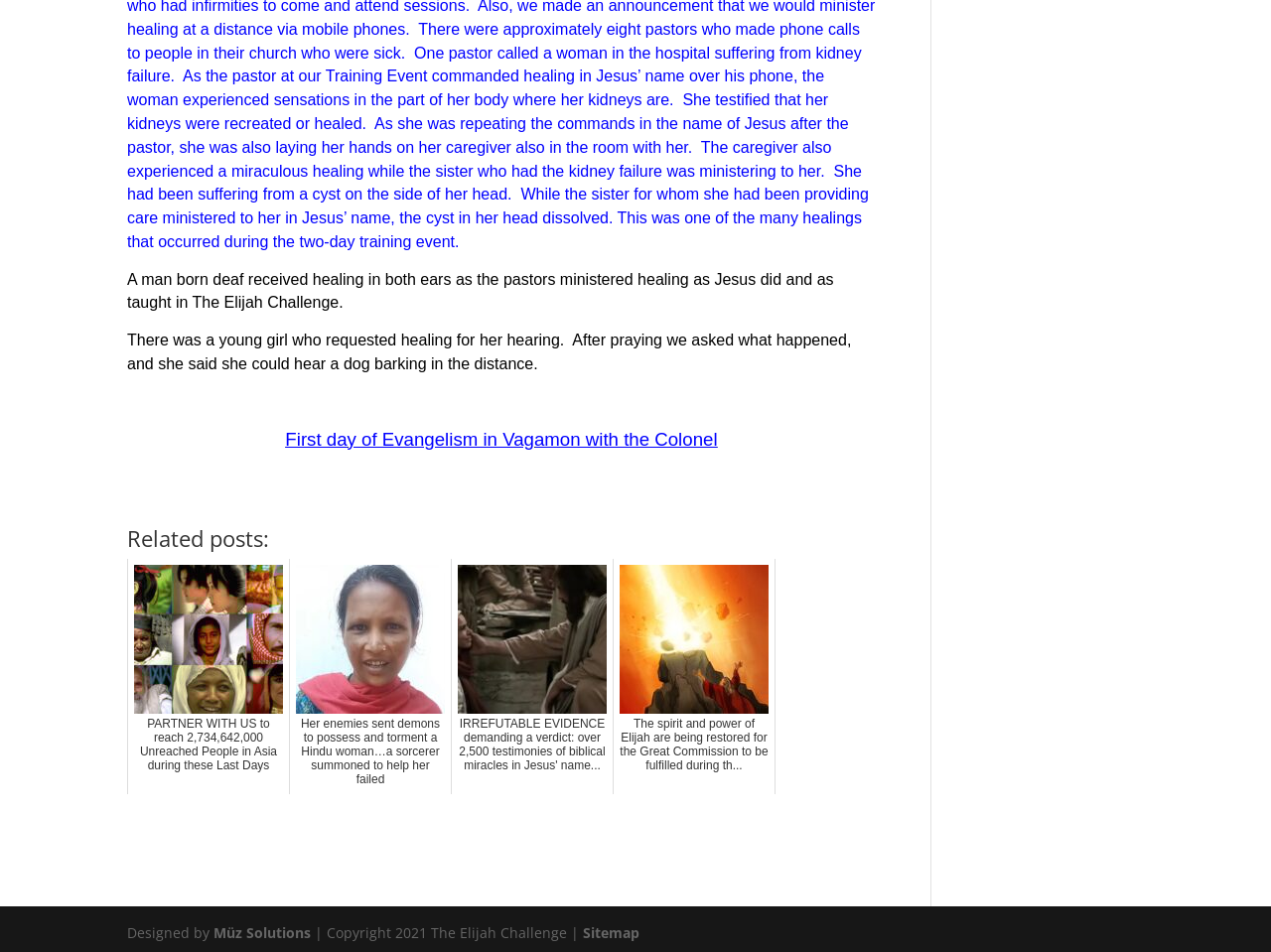Refer to the screenshot and answer the following question in detail:
What is the topic of the webpage?

Based on the content of the webpage, it appears to be about healing and evangelism, with stories of people receiving healing and testimonies of biblical miracles.